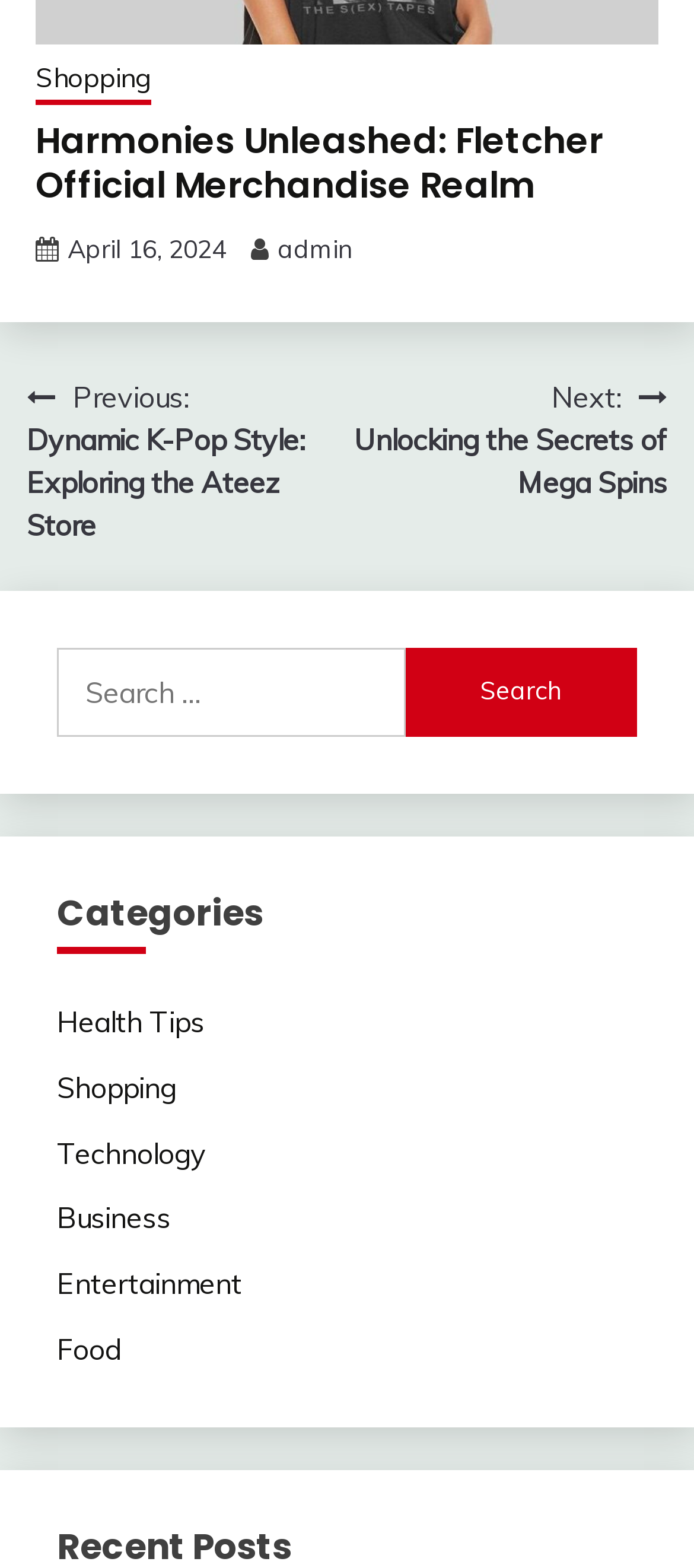Can you determine the bounding box coordinates of the area that needs to be clicked to fulfill the following instruction: "Share via Facebook"?

None